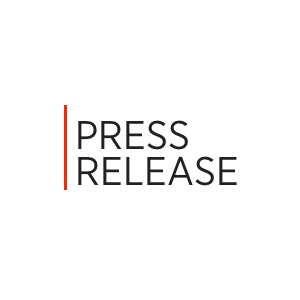Please provide a one-word or phrase answer to the question: 
What is the likely topic of the press release?

Climate plan